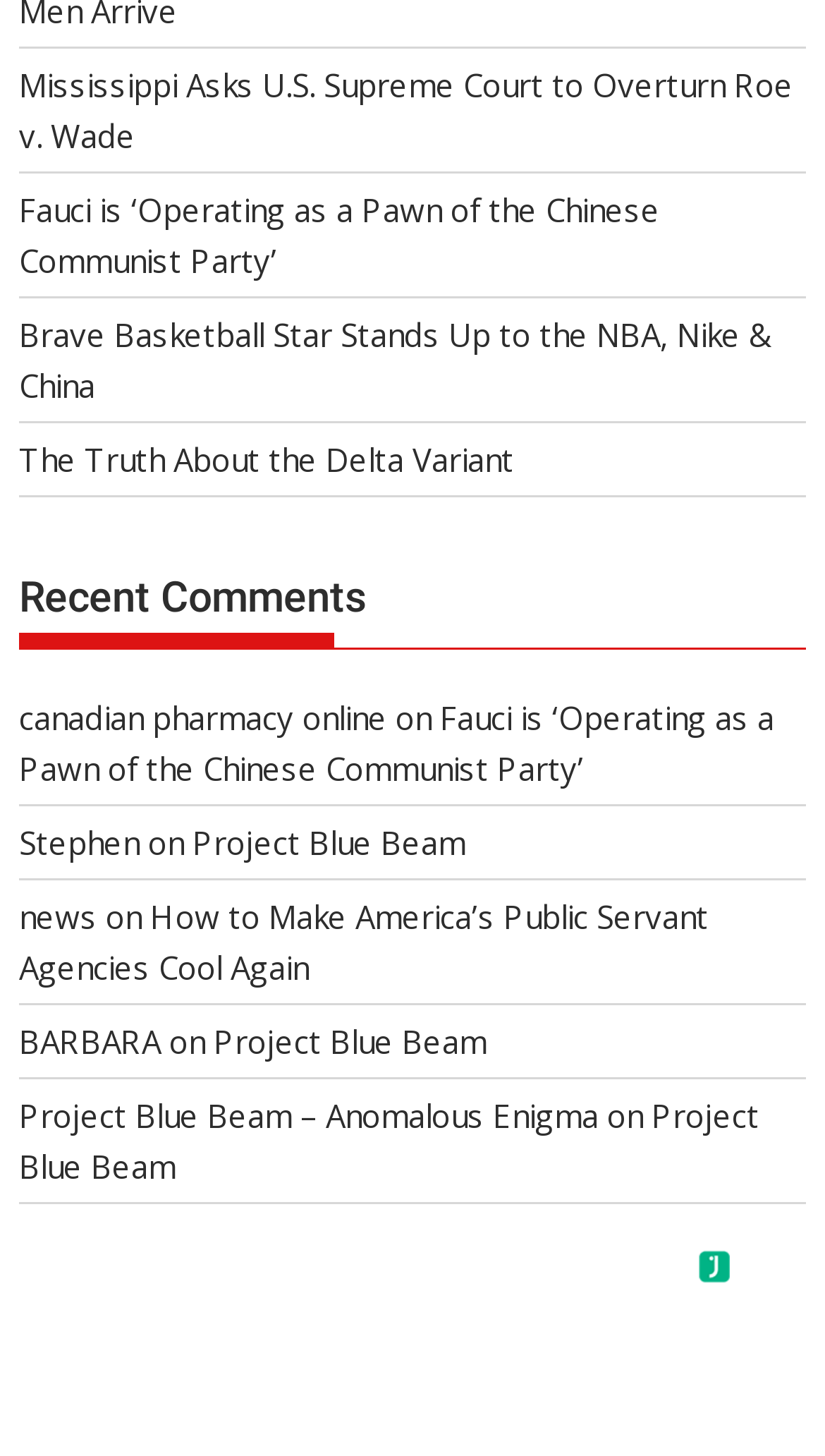Please identify the bounding box coordinates for the region that you need to click to follow this instruction: "Learn more about RevenueStripe".

[0.846, 0.859, 0.885, 0.881]